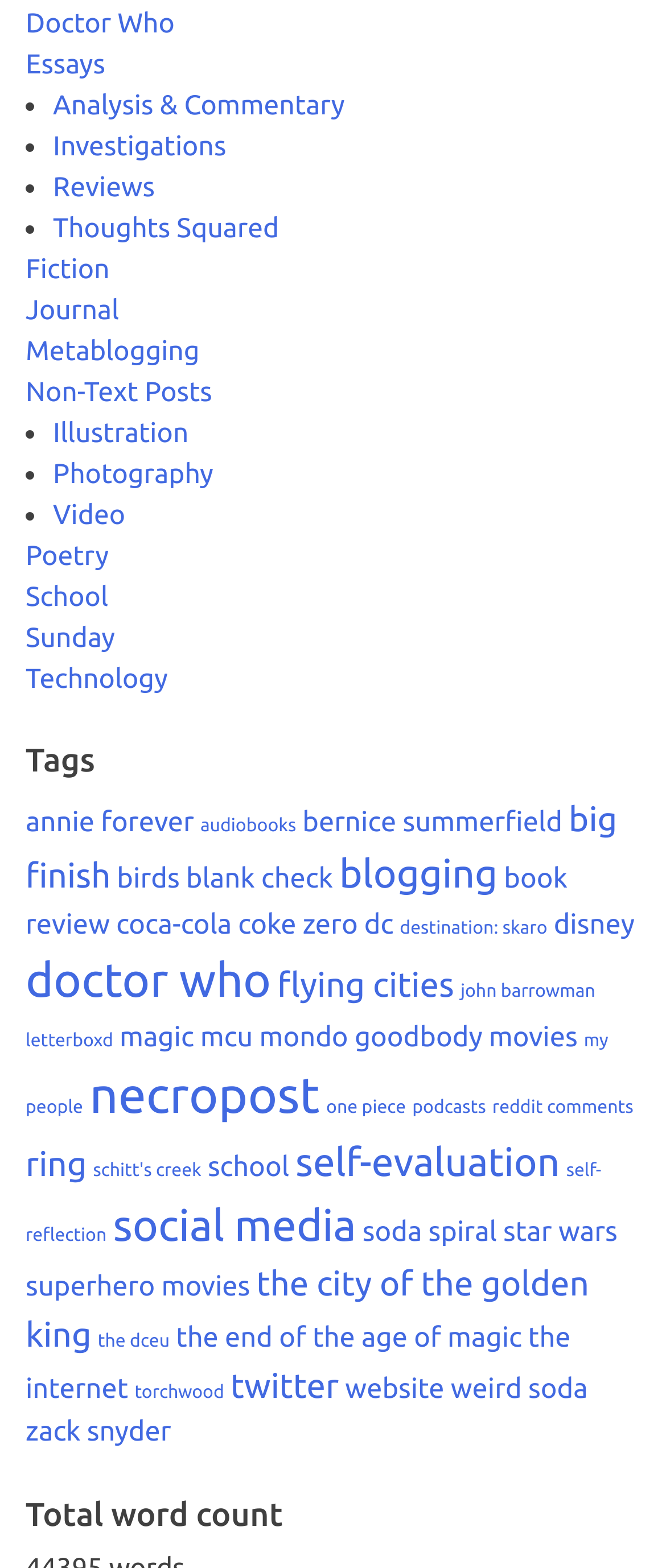What is the total word count of the webpage?
Deliver a detailed and extensive answer to the question.

I looked at the webpage and found a heading 'Total word count' at the bottom, but the actual count is not provided.